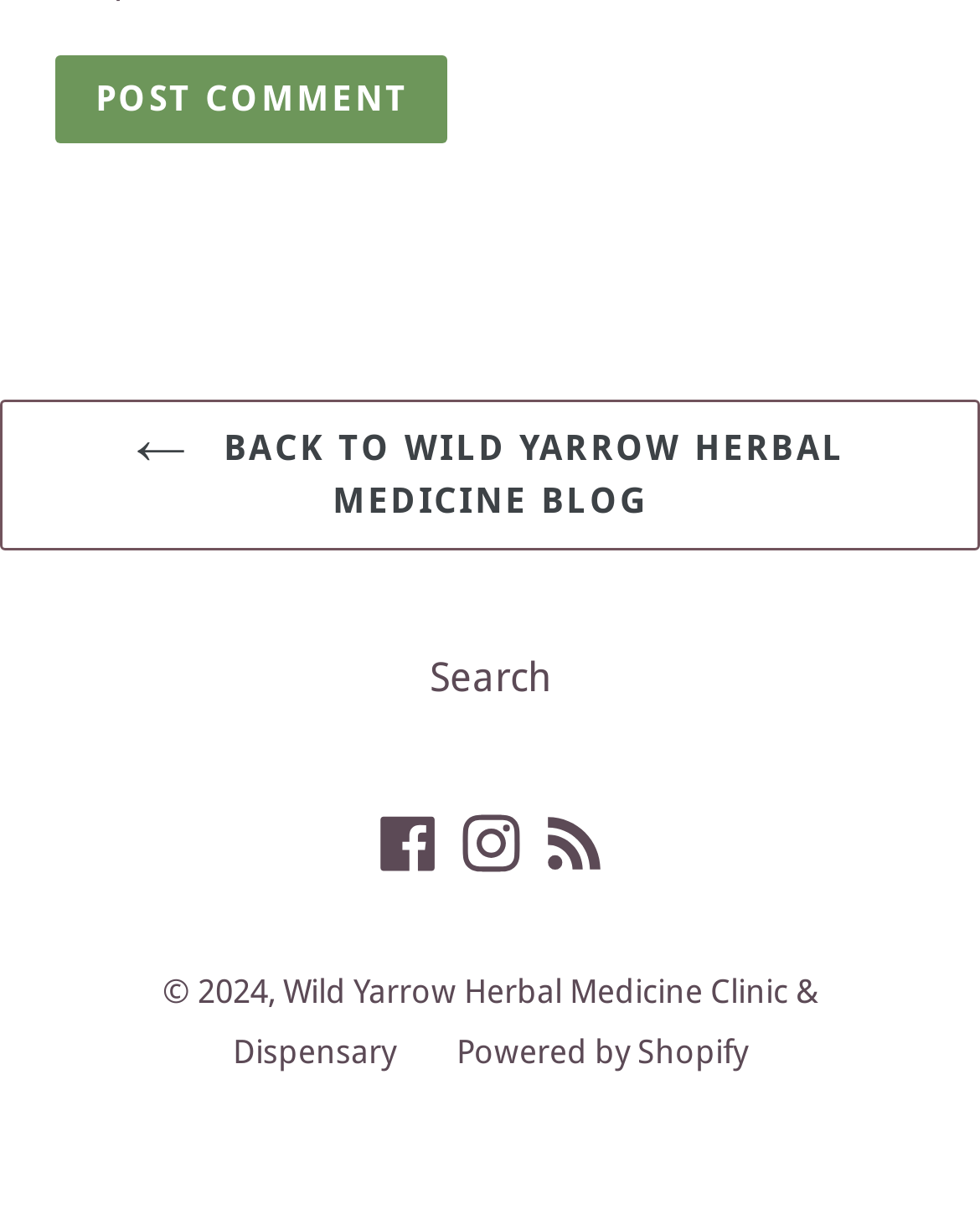What year is the copyright for this webpage?
Use the screenshot to answer the question with a single word or phrase.

2024